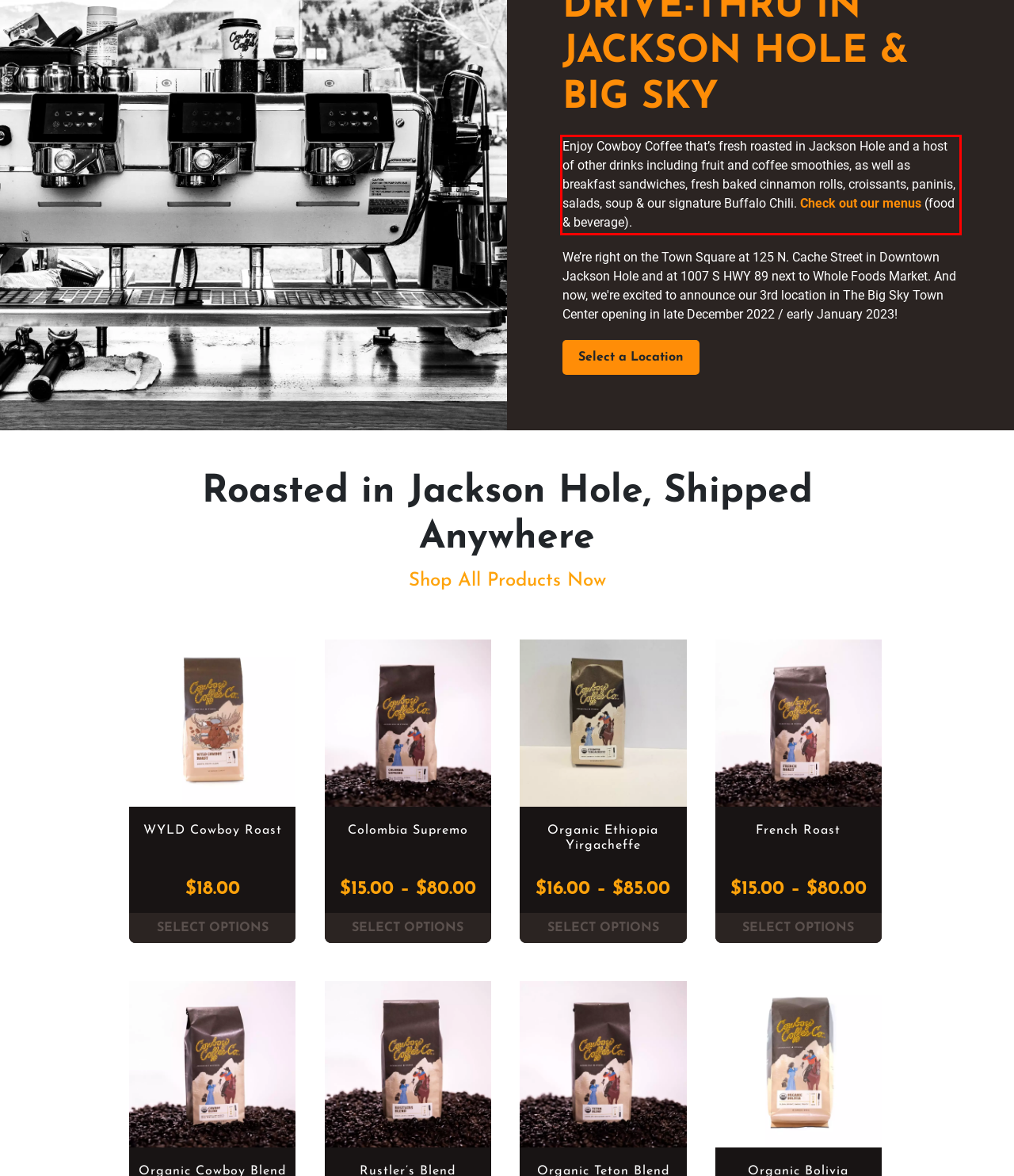Examine the screenshot of the webpage, locate the red bounding box, and perform OCR to extract the text contained within it.

Enjoy Cowboy Coffee that’s fresh roasted in Jackson Hole and a host of other drinks including fruit and coffee smoothies, as well as breakfast sandwiches, fresh baked cinnamon rolls, croissants, paninis, salads, soup & our signature Buffalo Chili. Check out our menus (food & beverage).